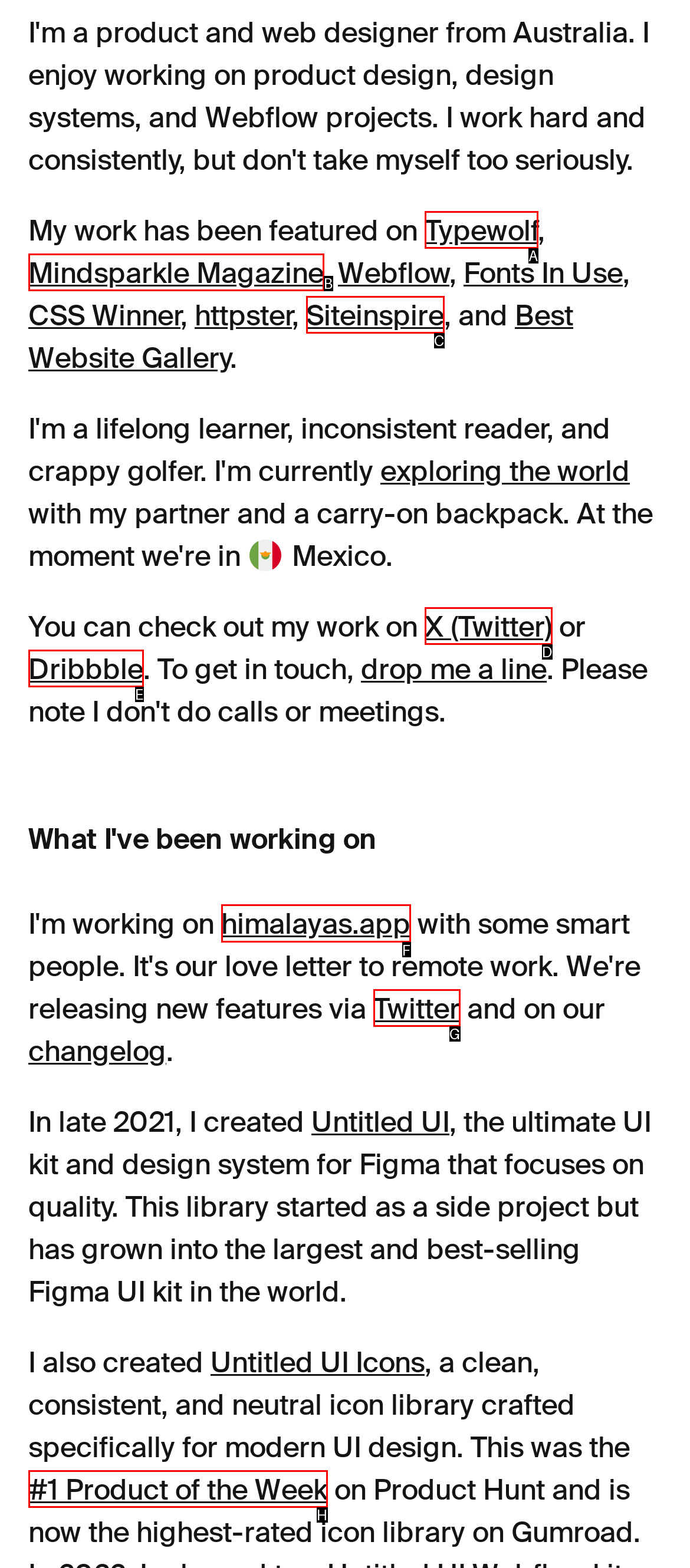Please indicate which HTML element to click in order to fulfill the following task: Explore the Himalayas app Respond with the letter of the chosen option.

F